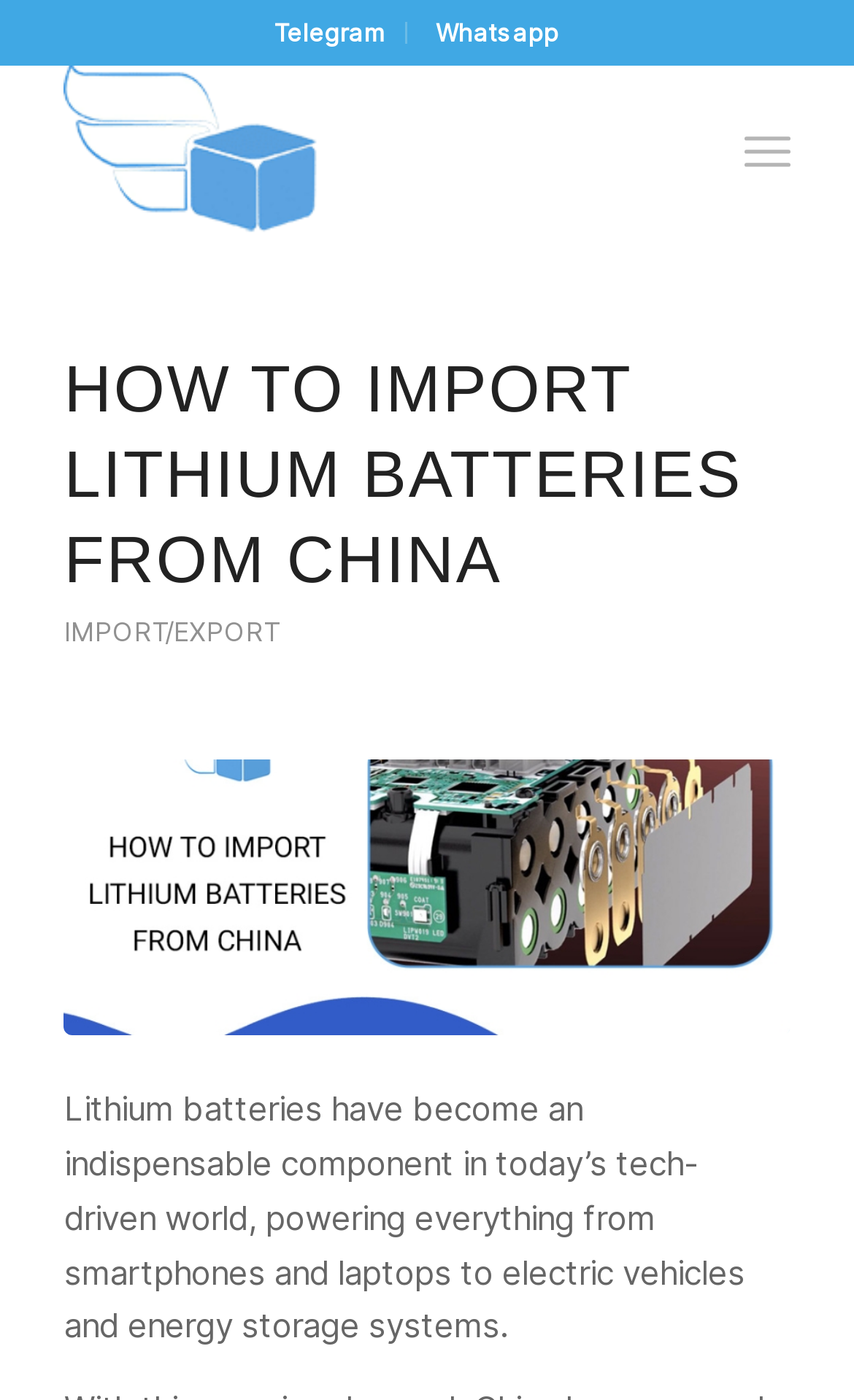Examine the screenshot and answer the question in as much detail as possible: What is the topic of the webpage?

The topic of the webpage can be inferred from the heading 'HOW TO IMPORT LITHIUM BATTERIES FROM CHINA' and the text 'Lithium batteries have become an indispensable component in today’s tech-driven world...'.